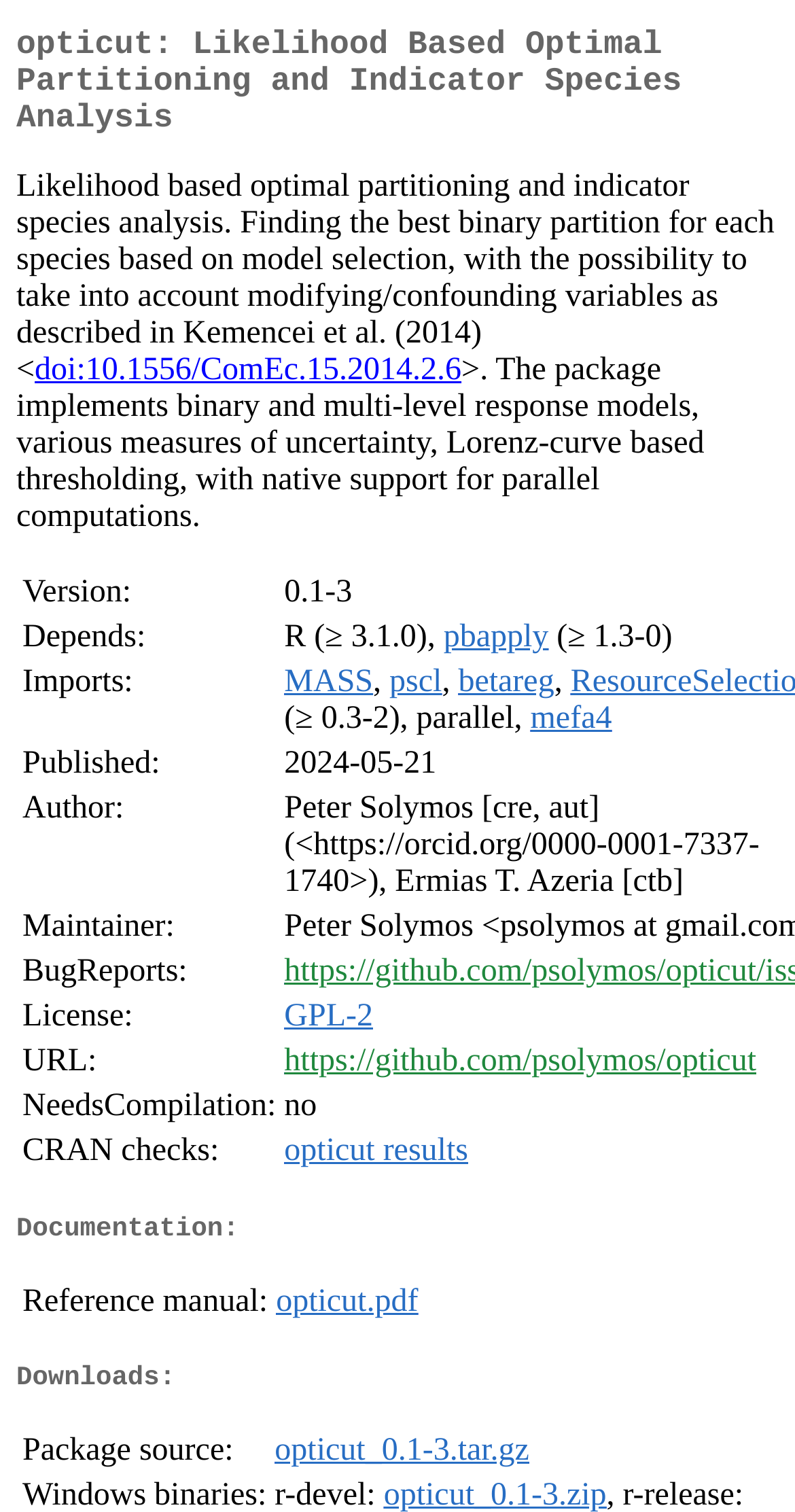Give an extensive and precise description of the webpage.

The webpage is about the CRAN package "opticut" for likelihood-based optimal partitioning and indicator species analysis. At the top, there is a heading that displays the package name and a brief description. Below this heading, there is a paragraph of text that provides more details about the package, including its functionality and features.

To the right of this paragraph, there is a link to a DOI reference. Below this link, there is another paragraph of text that continues to describe the package's capabilities, including its support for parallel computations.

The page then displays a table with various details about the package, including its version, dependencies, imports, publication information, author, maintainer, bug reporting, license, and URL. The table has several rows, each with a label on the left and the corresponding information on the right. Some of the cells in the table contain links to external resources, such as other packages or websites.

Further down the page, there are three headings: "Documentation", "Downloads", and another "Downloads" section. The "Documentation" section has a table with a single row that contains a link to a reference manual. The first "Downloads" section has a table with a single row that contains a link to download the package source. The second "Downloads" section is similar, but with a different link.

Overall, the webpage provides detailed information about the "opticut" package, including its features, dependencies, and download links.